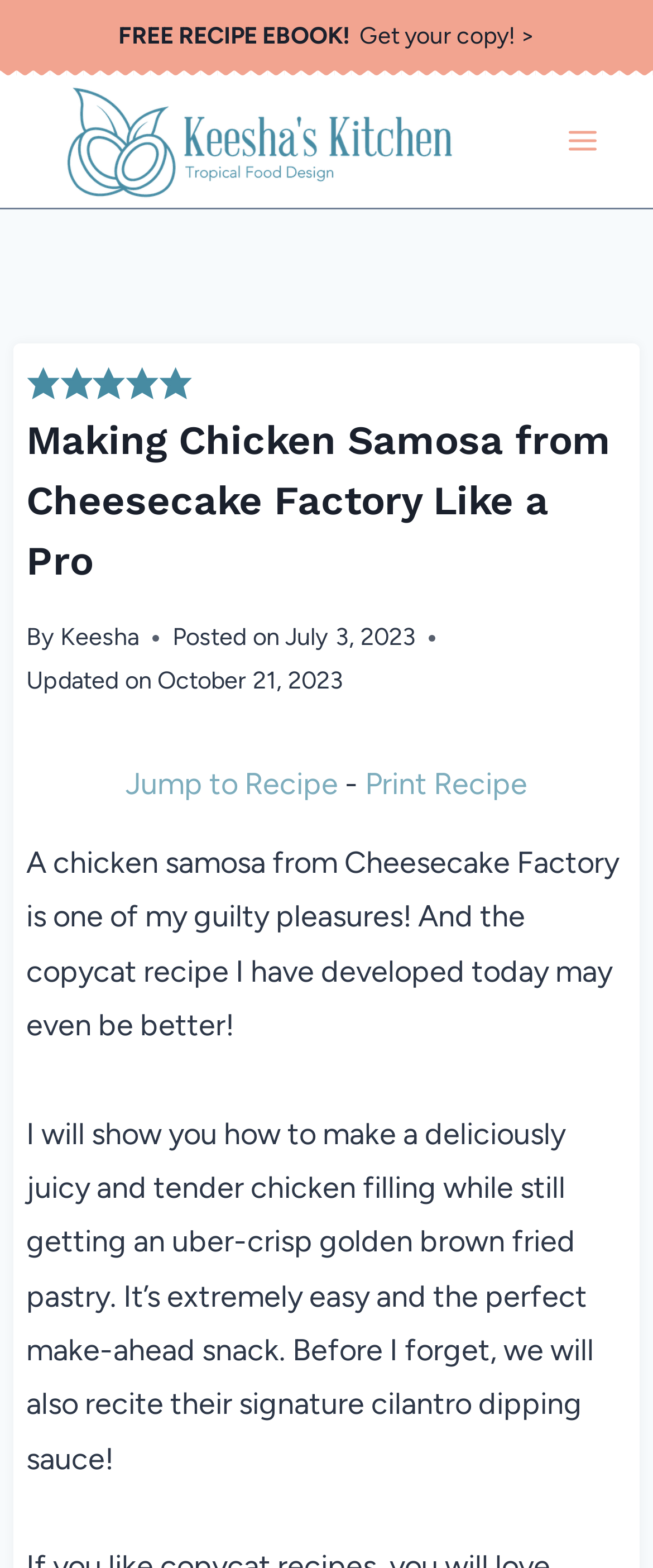Generate an in-depth caption that captures all aspects of the webpage.

This webpage is about a recipe for homemade Chicken Samosa inspired by Cheesecake Factory. At the top, there is a link to download a free recipe eBook and a link to the website "Keesha's Kitchen" with a corresponding image. On the top right, there is a button to open a menu.

Below the top section, there is a header with a rating system, allowing users to rate the recipe from 1 to 5 stars. Each rating option has a corresponding image. The header also includes the title "Making Chicken Samosa from Cheesecake Factory Like a Pro" and information about the author, "Keesha", and the posting and updating dates.

The main content of the webpage starts with a brief introduction to the recipe, followed by a section with links to "Jump to Recipe" and "Print Recipe". The introduction is a short paragraph explaining the author's love for Chicken Samosa and the benefits of the recipe. The second paragraph provides more details about the recipe, including the ease of making it and the inclusion of a signature cilantro dipping sauce.